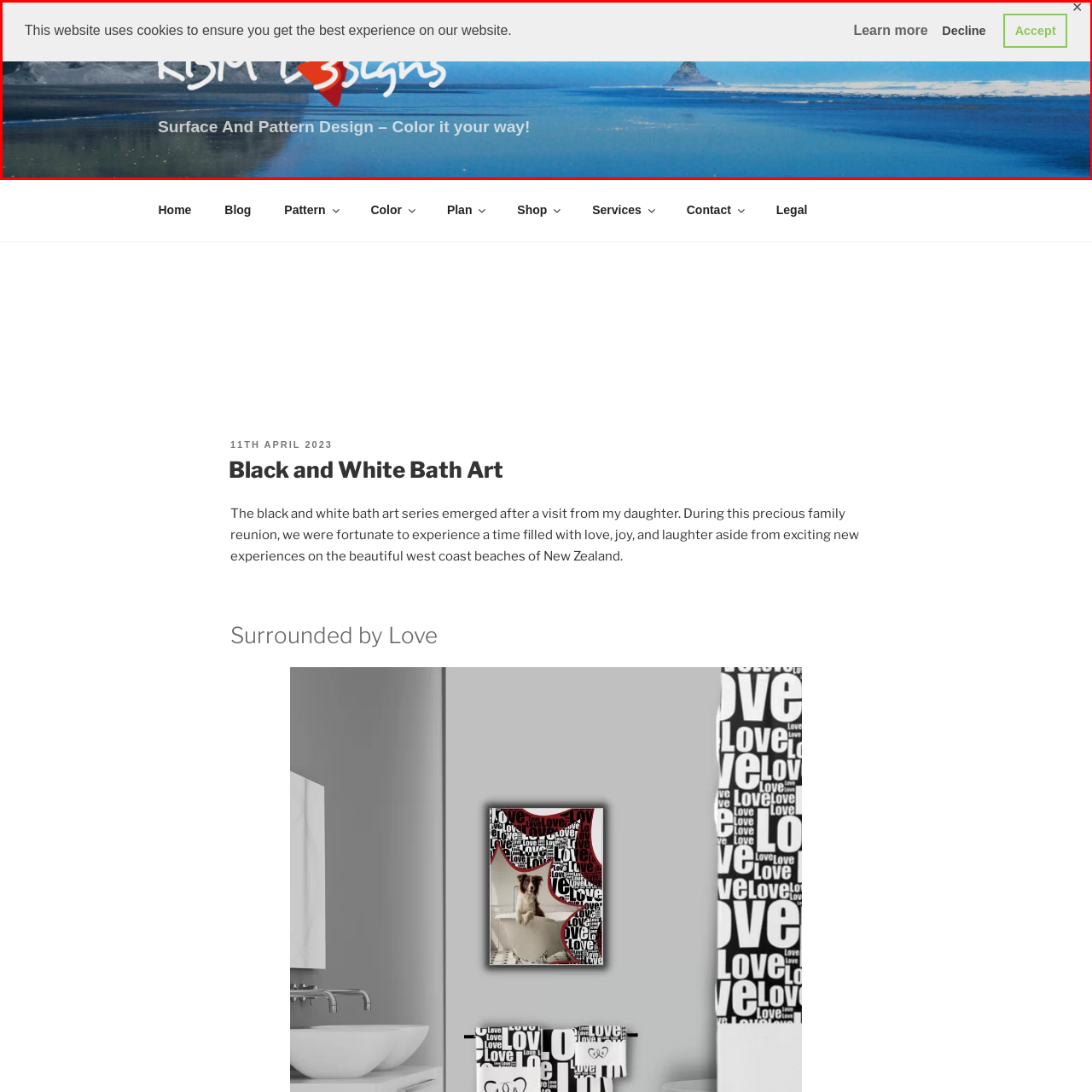What is the purpose of the notification banner?
Pay attention to the image part enclosed by the red bounding box and answer the question using a single word or a short phrase.

To inform about cookie use